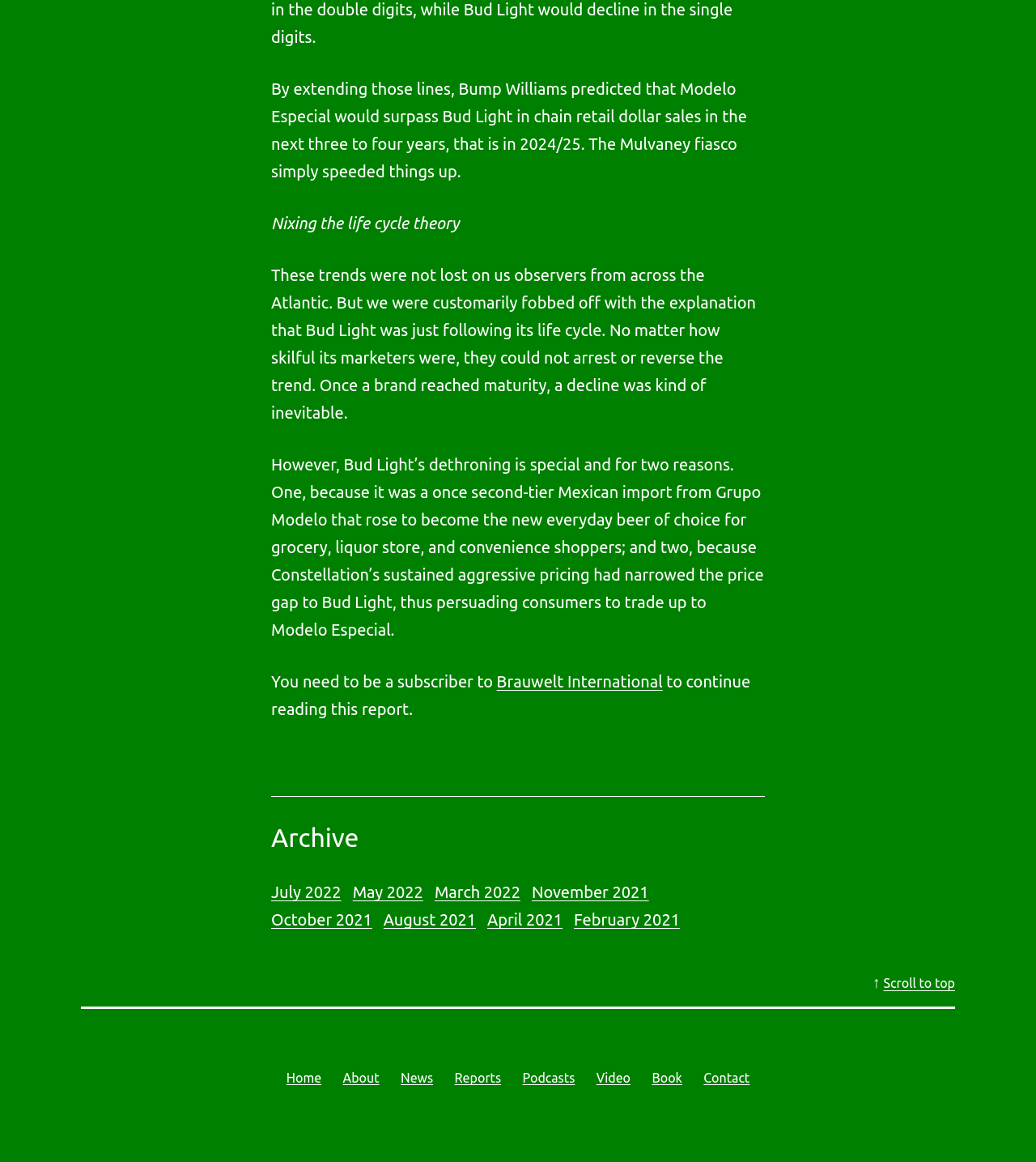Please locate the bounding box coordinates of the region I need to click to follow this instruction: "View the July 2022 archive".

[0.262, 0.76, 0.329, 0.776]